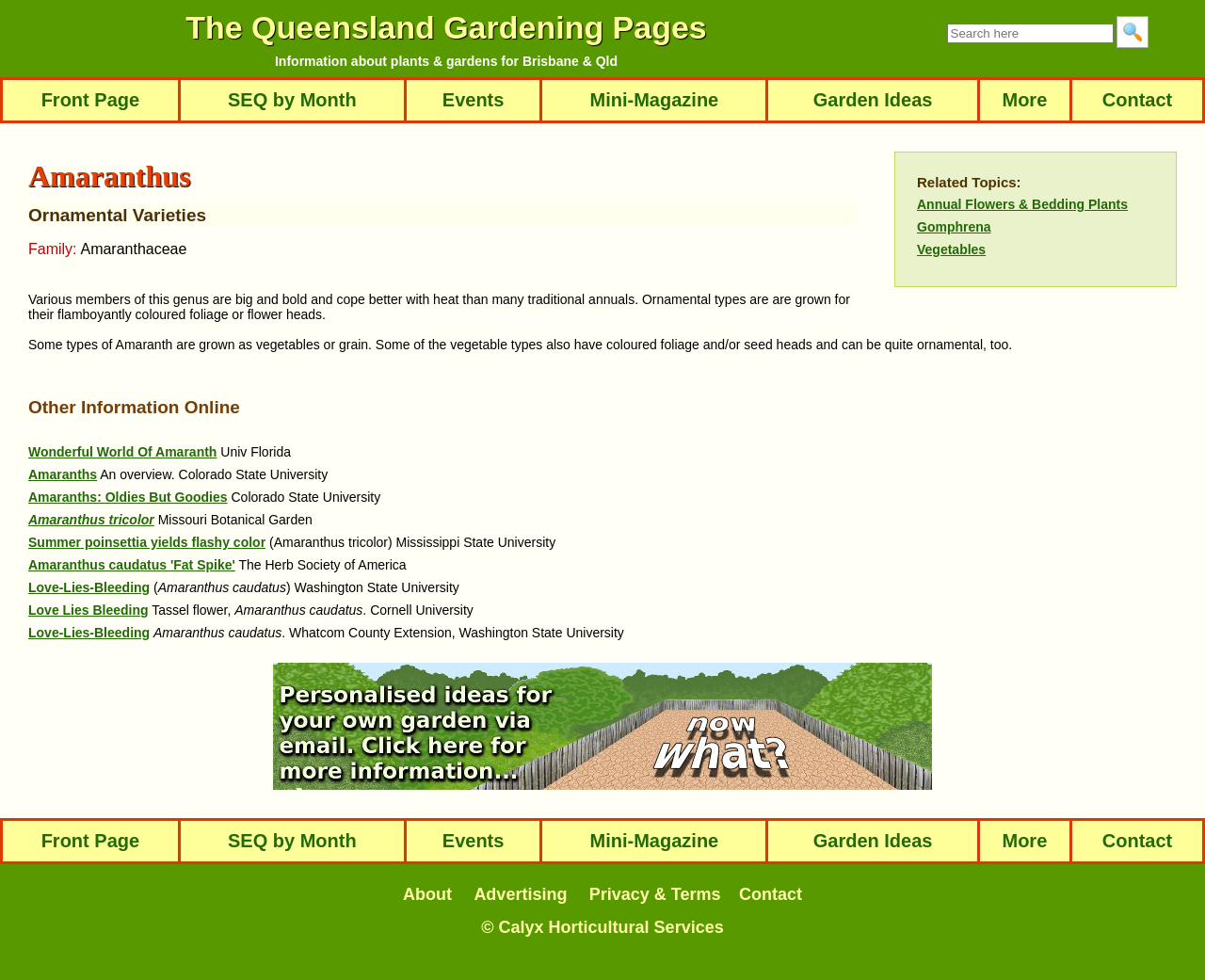What are the main categories on the website?
Please elaborate on the answer to the question with detailed information.

The main categories on the website are listed in the second layout table, which includes 'Front Page', 'SEQ by Month', 'Events', 'Mini-Magazine', 'Garden Ideas', 'More', and 'Contact'. These categories are presented as links in separate table cells.